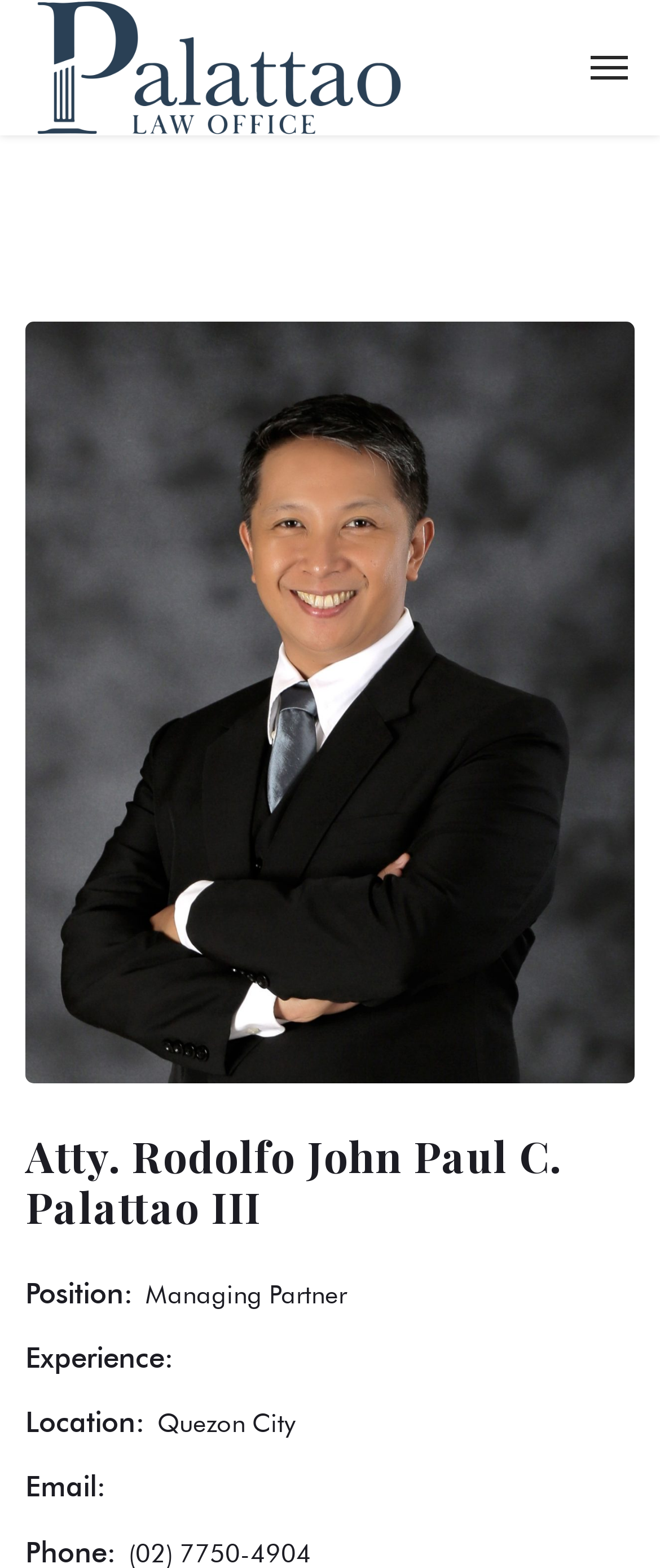What is the label above the email address?
Based on the image, give a concise answer in the form of a single word or short phrase.

Email: